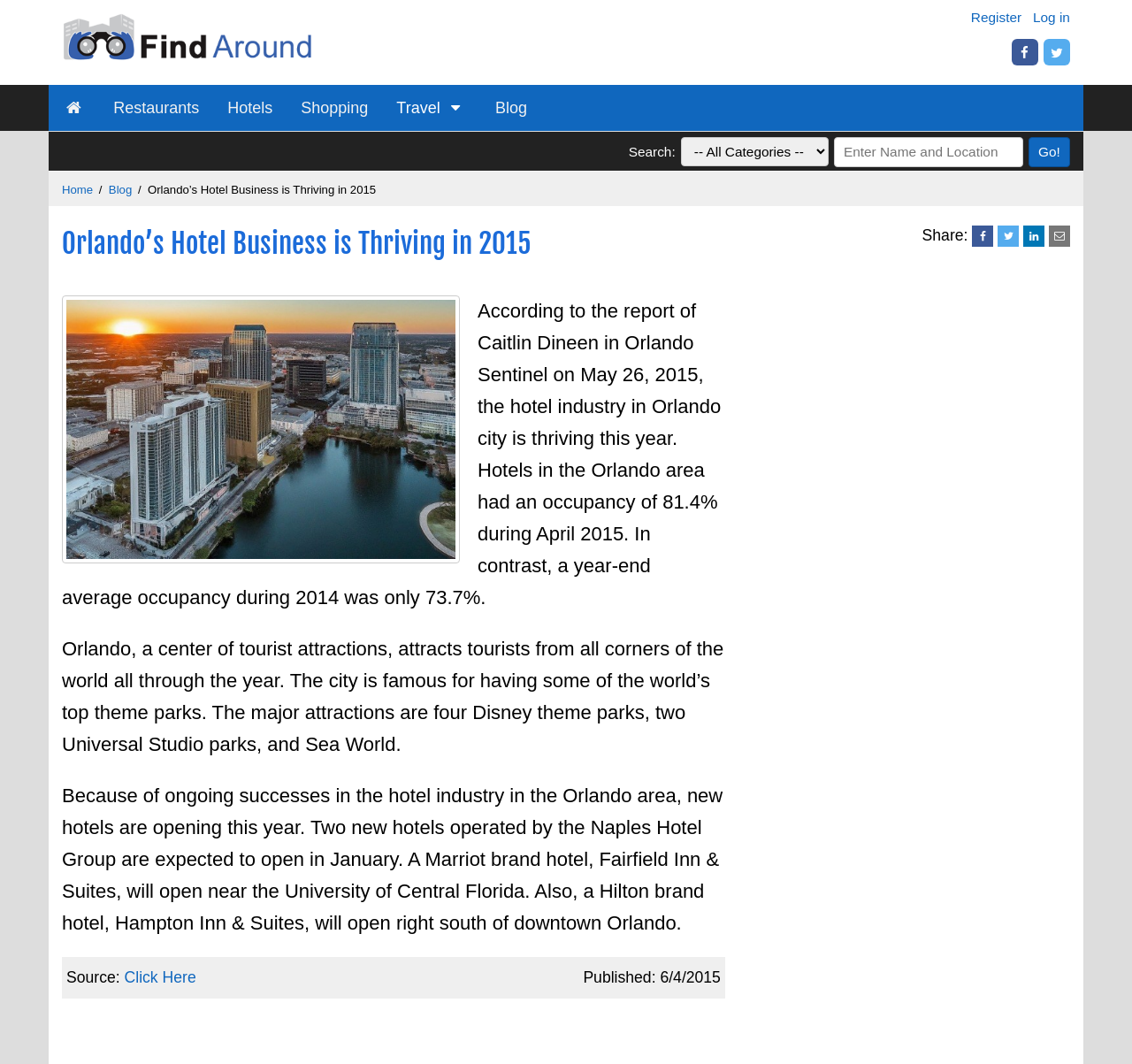Using the webpage screenshot and the element description Click Here, determine the bounding box coordinates. Specify the coordinates in the format (top-left x, top-left y, bottom-right x, bottom-right y) with values ranging from 0 to 1.

[0.11, 0.91, 0.173, 0.927]